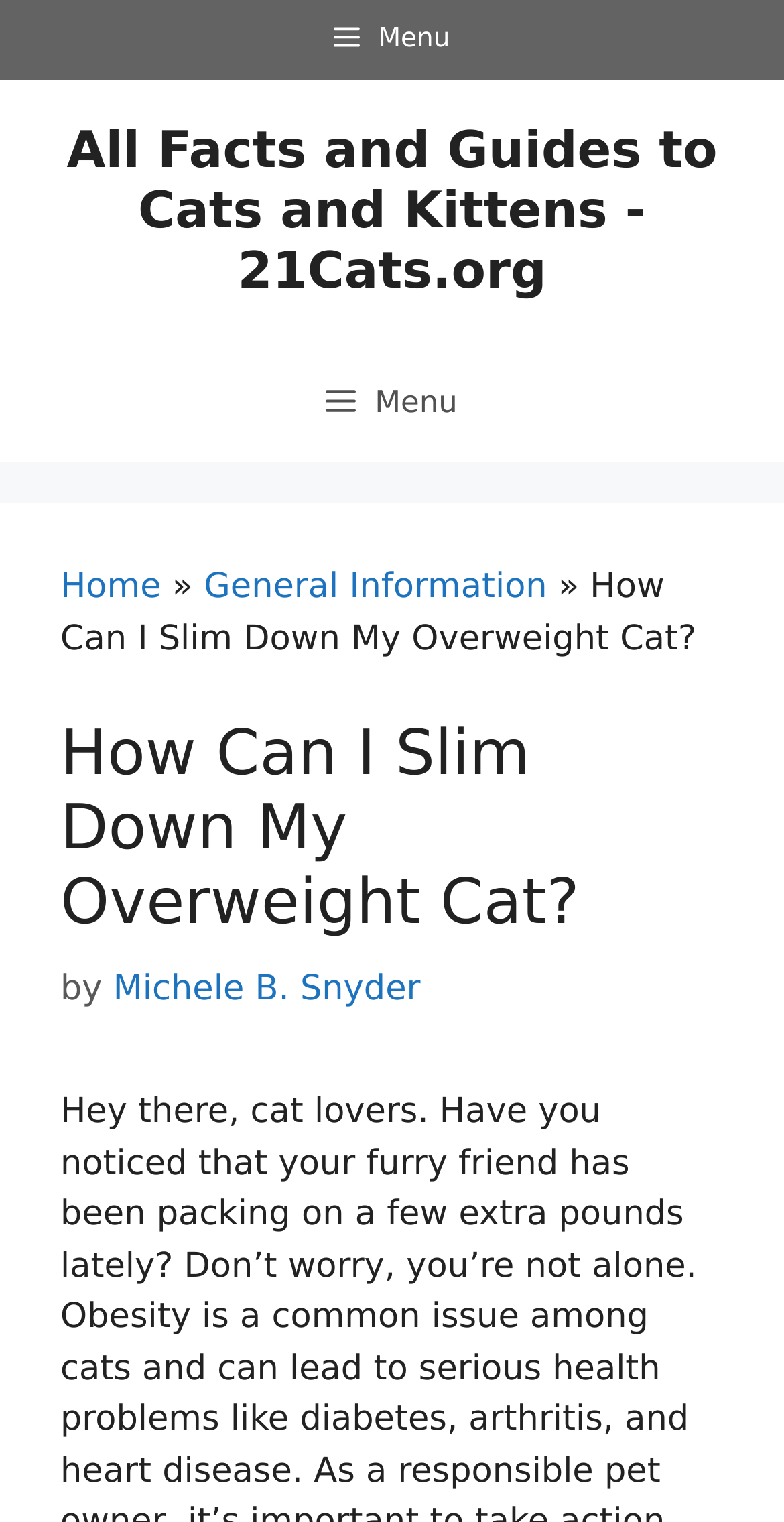From the element description General Information, predict the bounding box coordinates of the UI element. The coordinates must be specified in the format (top-left x, top-left y, bottom-right x, bottom-right y) and should be within the 0 to 1 range.

[0.26, 0.373, 0.698, 0.399]